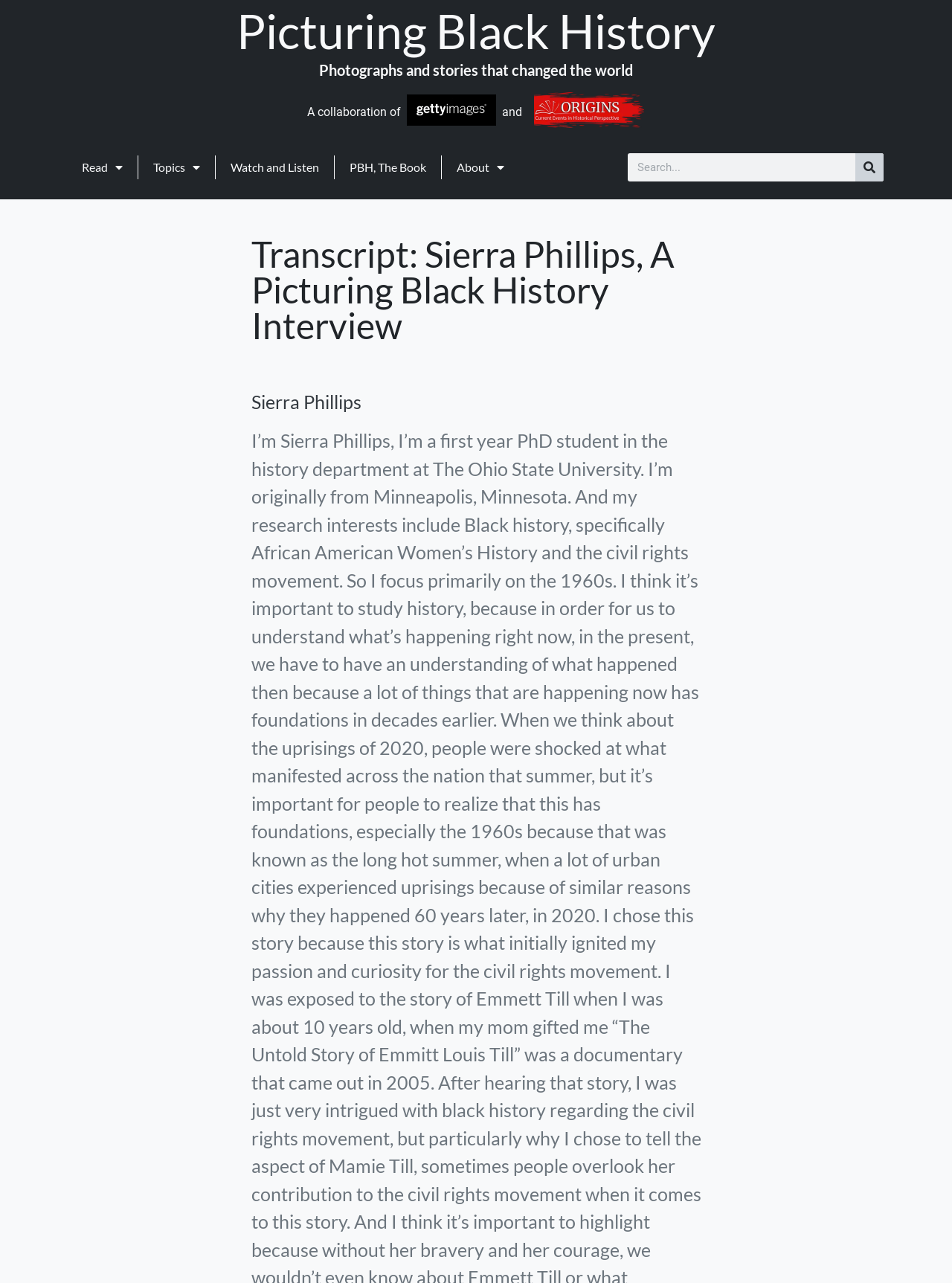Please identify the bounding box coordinates of the area that needs to be clicked to fulfill the following instruction: "Click on Picturing Black History."

[0.062, 0.006, 0.938, 0.043]